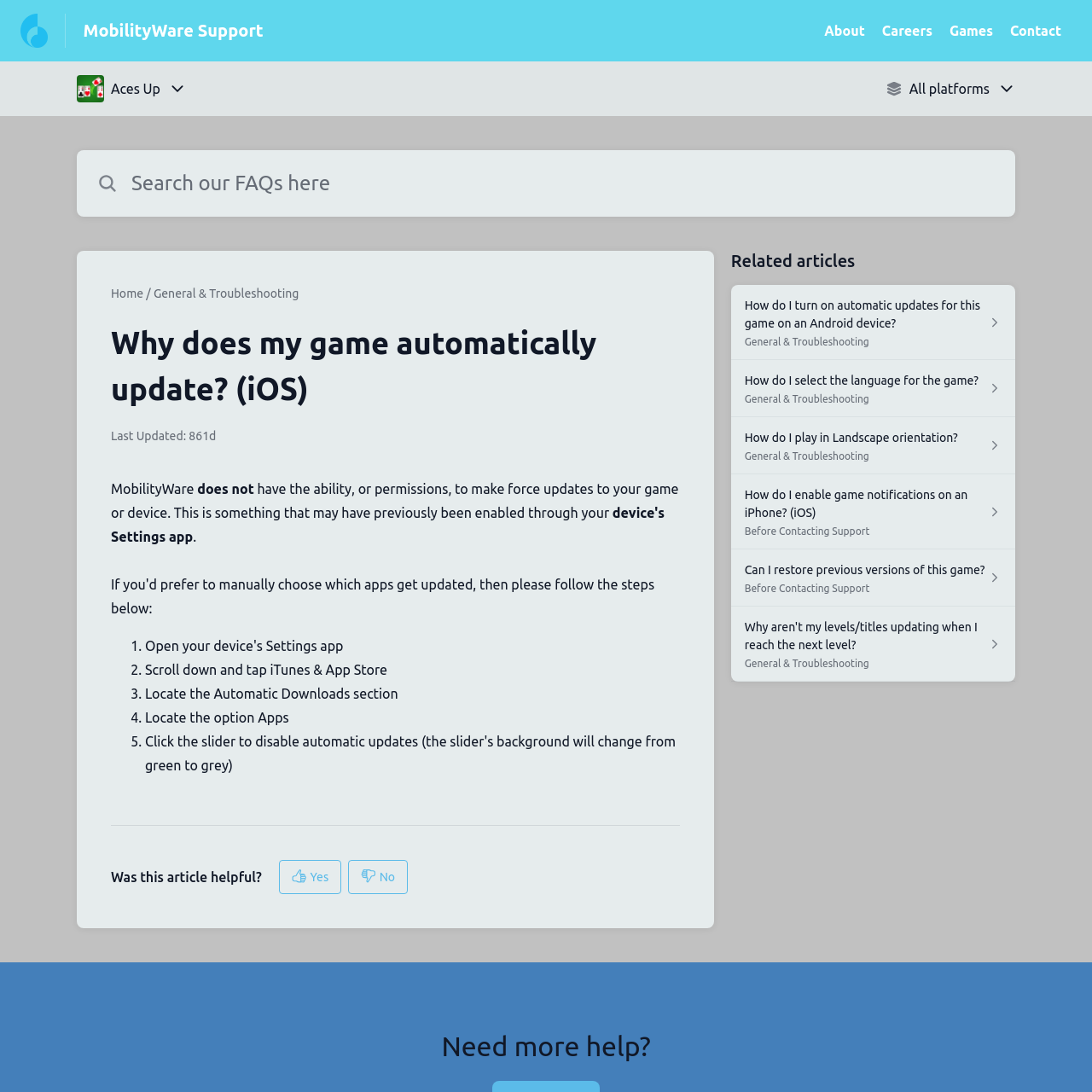What is the name of the game mentioned on this webpage?
Observe the image and answer the question with a one-word or short phrase response.

Aces Up